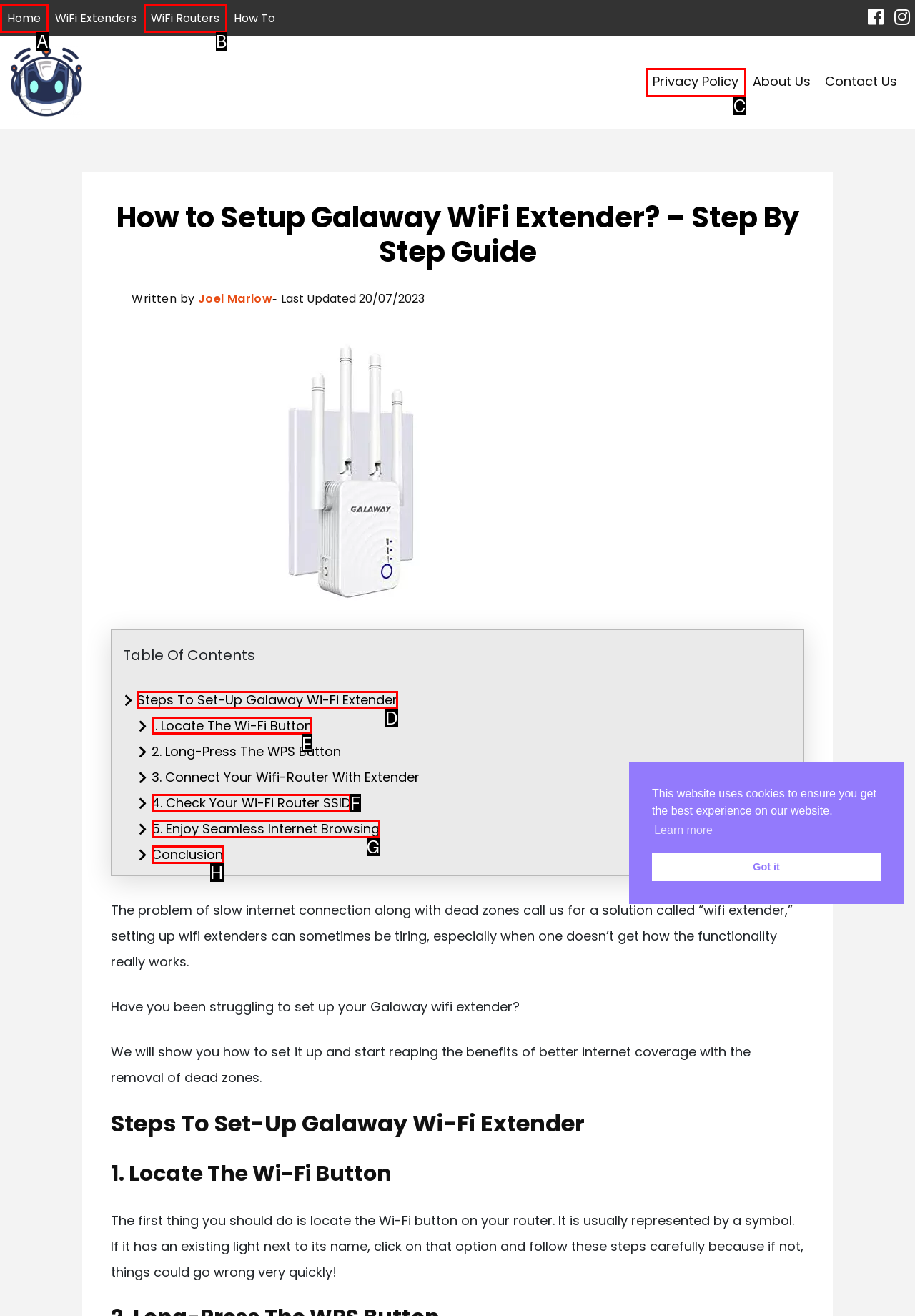Tell me the letter of the UI element I should click to accomplish the task: Click on the '1. Locate The Wi-Fi Button' link based on the choices provided in the screenshot.

E